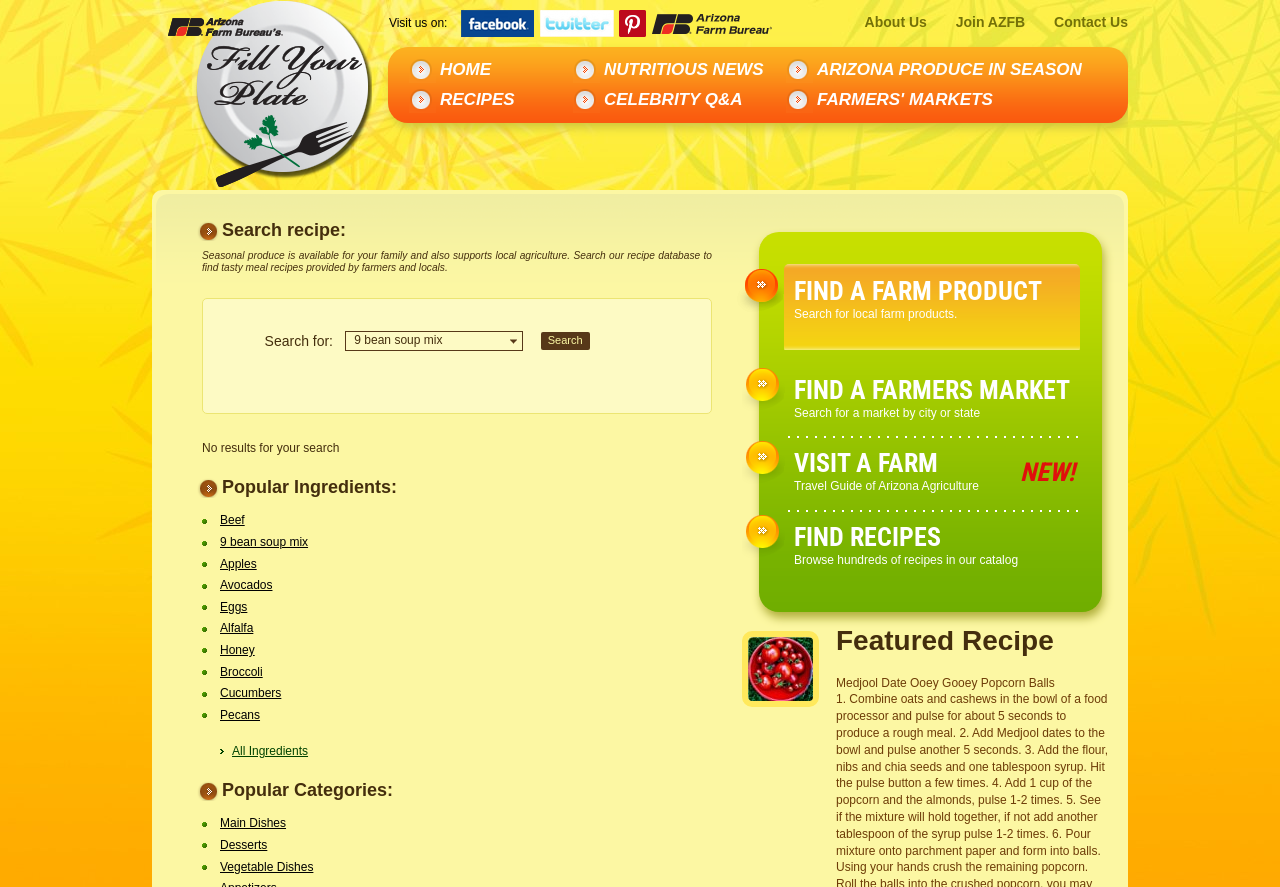Can you show the bounding box coordinates of the region to click on to complete the task described in the instruction: "Search for recipes"?

[0.422, 0.375, 0.461, 0.394]